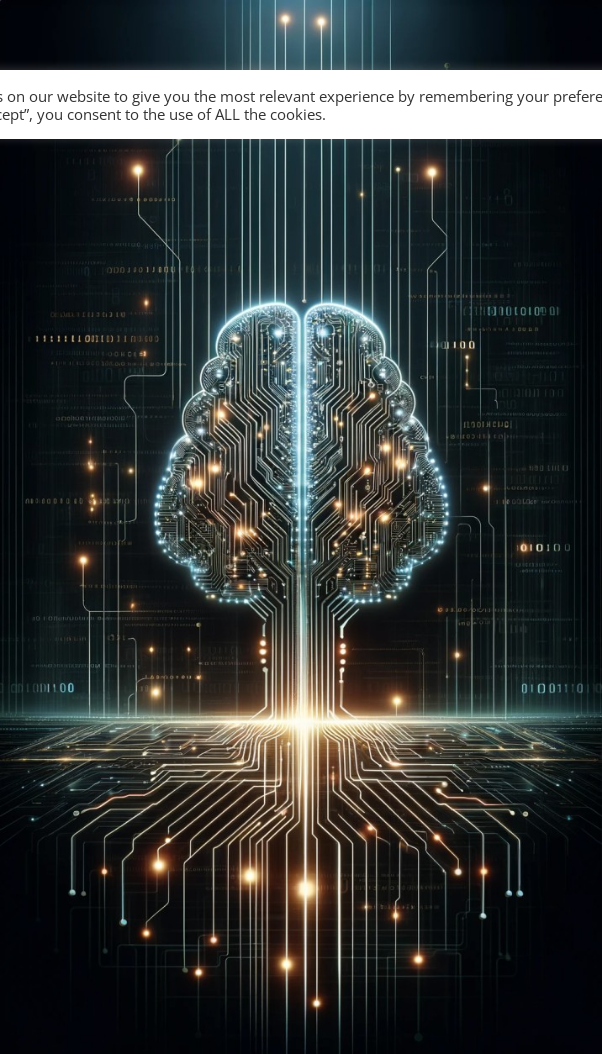What is conveyed by the glowing nodes and lines?
Please provide a single word or phrase in response based on the screenshot.

Dynamic processing and connectivity